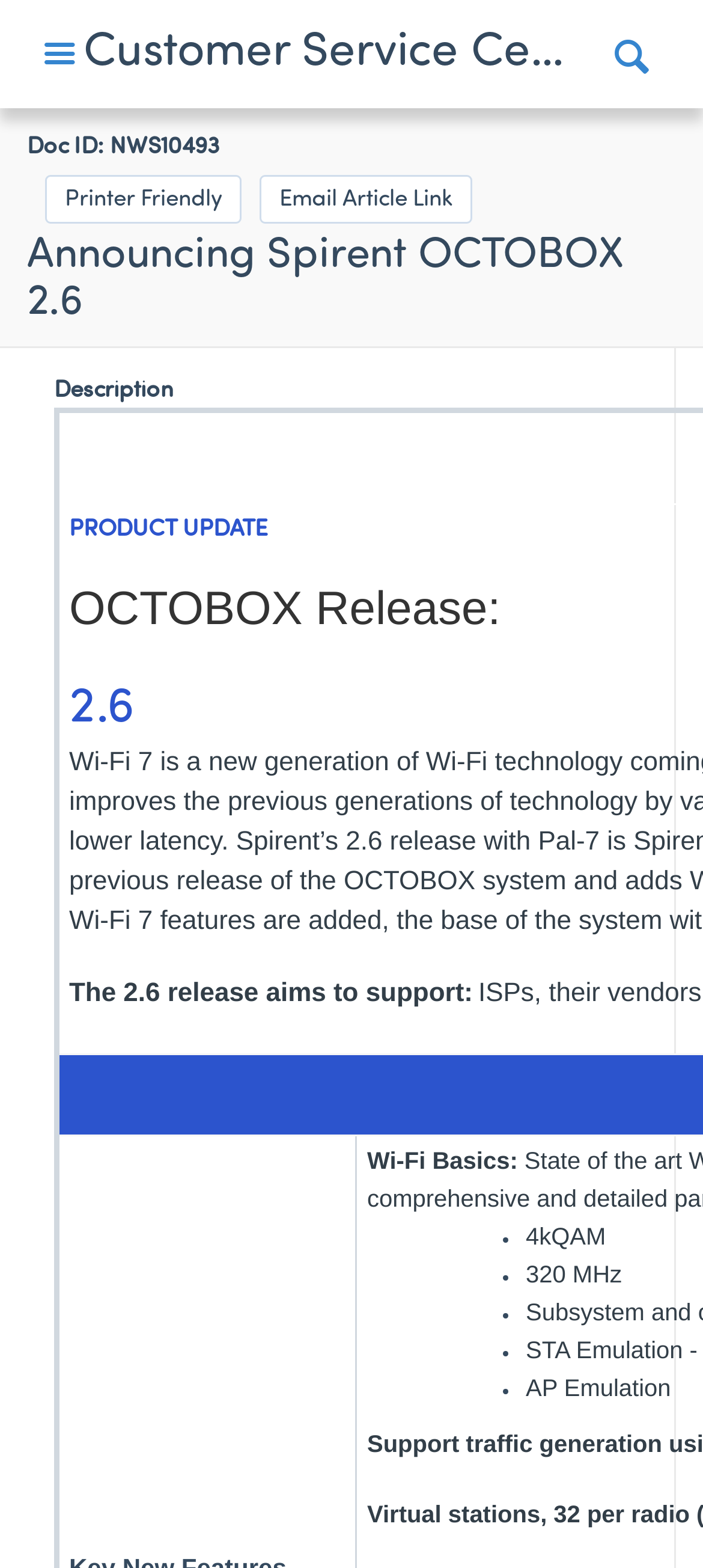Write a detailed summary of the webpage.

The webpage is announcing the release of Spirent OCTOBOX 2.6. At the top, there is a header section with a menu icon '☰' on the left and a search icon '🔍' on the right. Below the header, there is a customer service center heading. 

On the left side of the page, there is a section with a document ID 'Doc ID: NWS10493' and two links, 'Printer Friendly' and 'Email Article Link', placed one below the other. 

The main content of the page is a heading 'Announcing Spirent OCTOBOX 2.6', which is followed by a paragraph of text explaining the release. The text is divided into several bullet points, each marked with a '•' symbol, and describes the features of the release, including STA Emulation and AP Emulation.